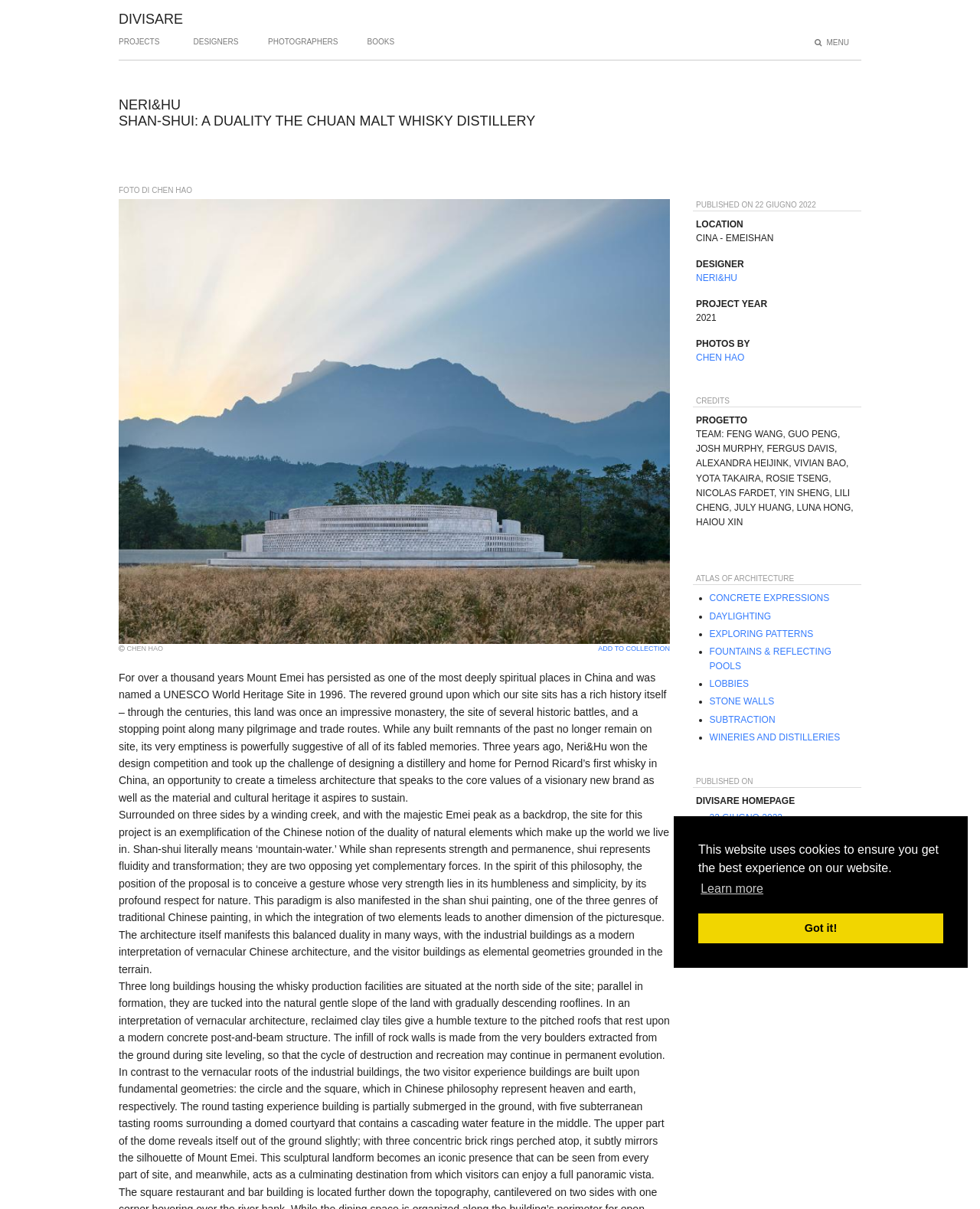Specify the bounding box coordinates of the area to click in order to execute this command: 'View designer's profile'. The coordinates should consist of four float numbers ranging from 0 to 1, and should be formatted as [left, top, right, bottom].

[0.121, 0.08, 0.184, 0.093]